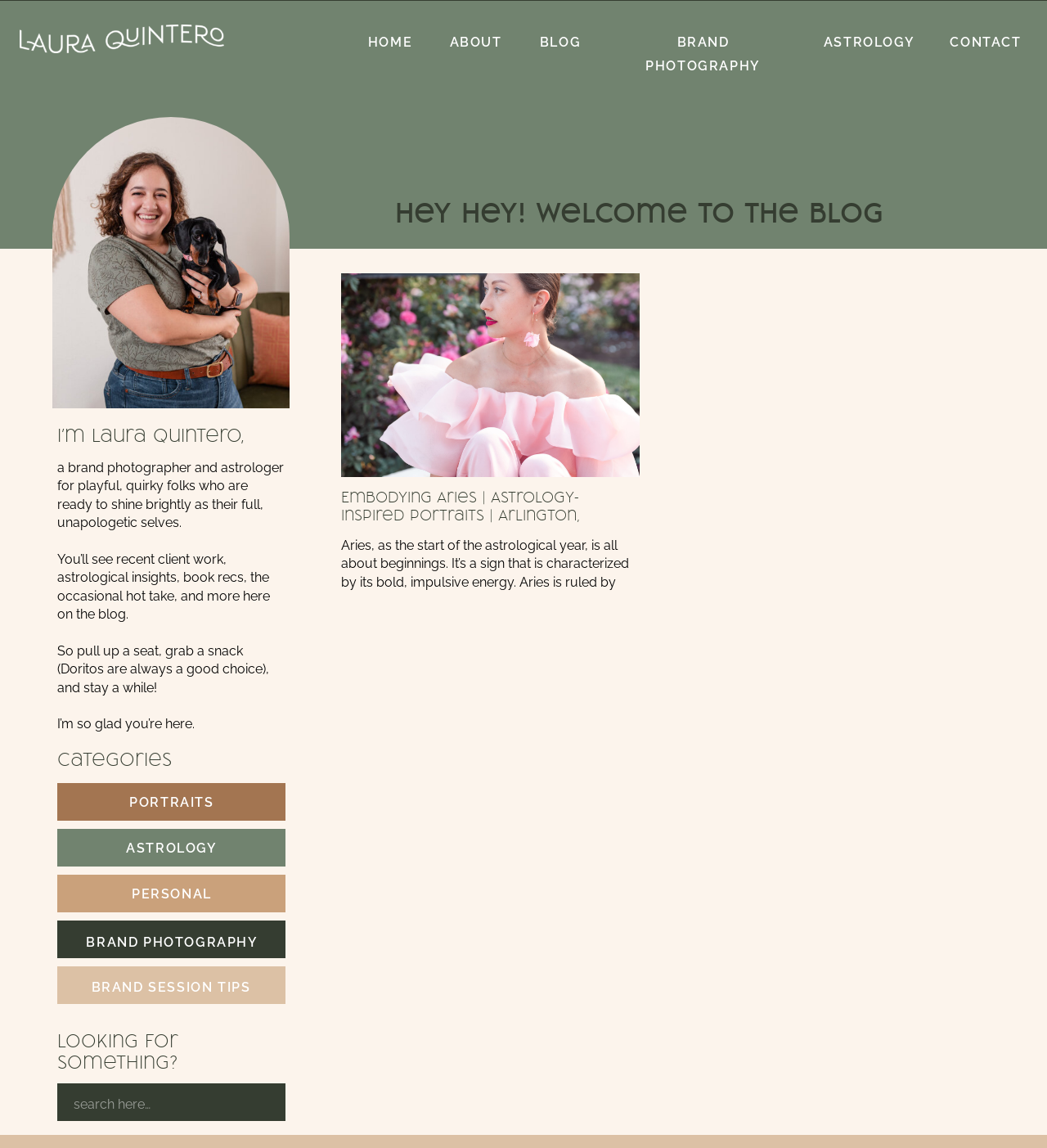Determine the bounding box coordinates of the element's region needed to click to follow the instruction: "Search for something". Provide these coordinates as four float numbers between 0 and 1, formatted as [left, top, right, bottom].

[0.07, 0.952, 0.26, 0.971]